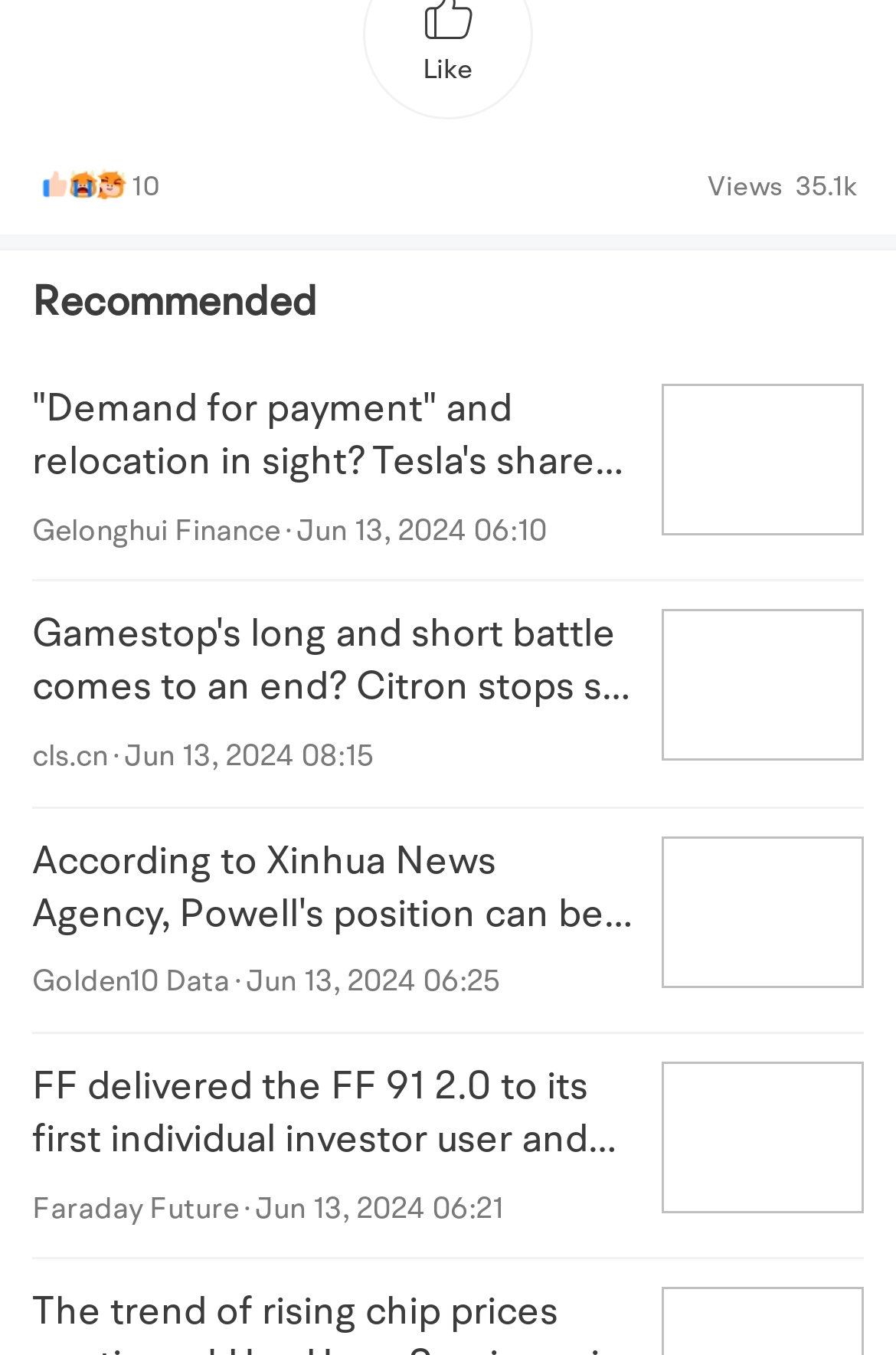Respond with a single word or phrase to the following question:
What is the number of likes?

10